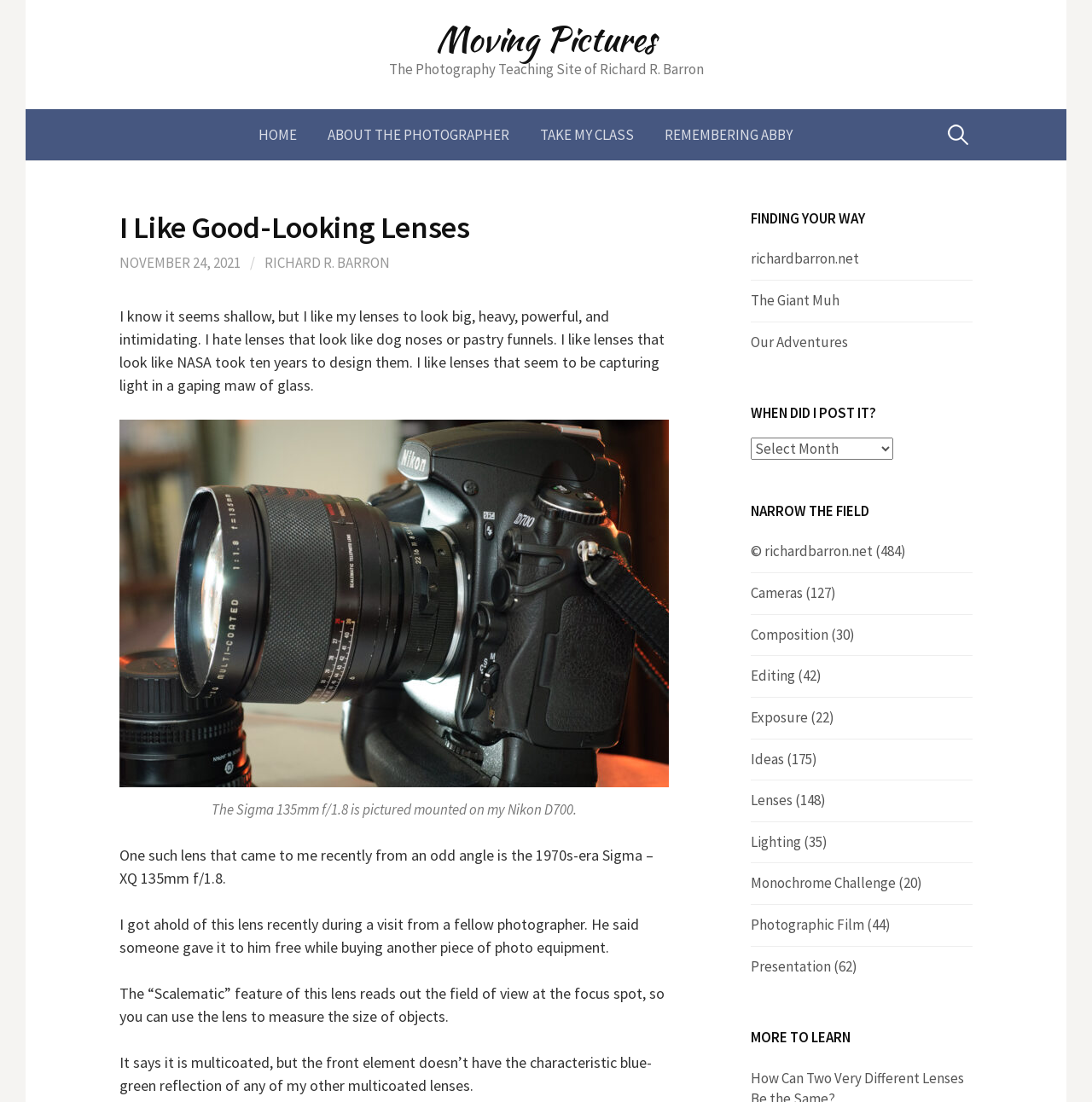Identify and provide the bounding box coordinates of the UI element described: "About the Photographer". The coordinates should be formatted as [left, top, right, bottom], with each number being a float between 0 and 1.

[0.286, 0.099, 0.48, 0.145]